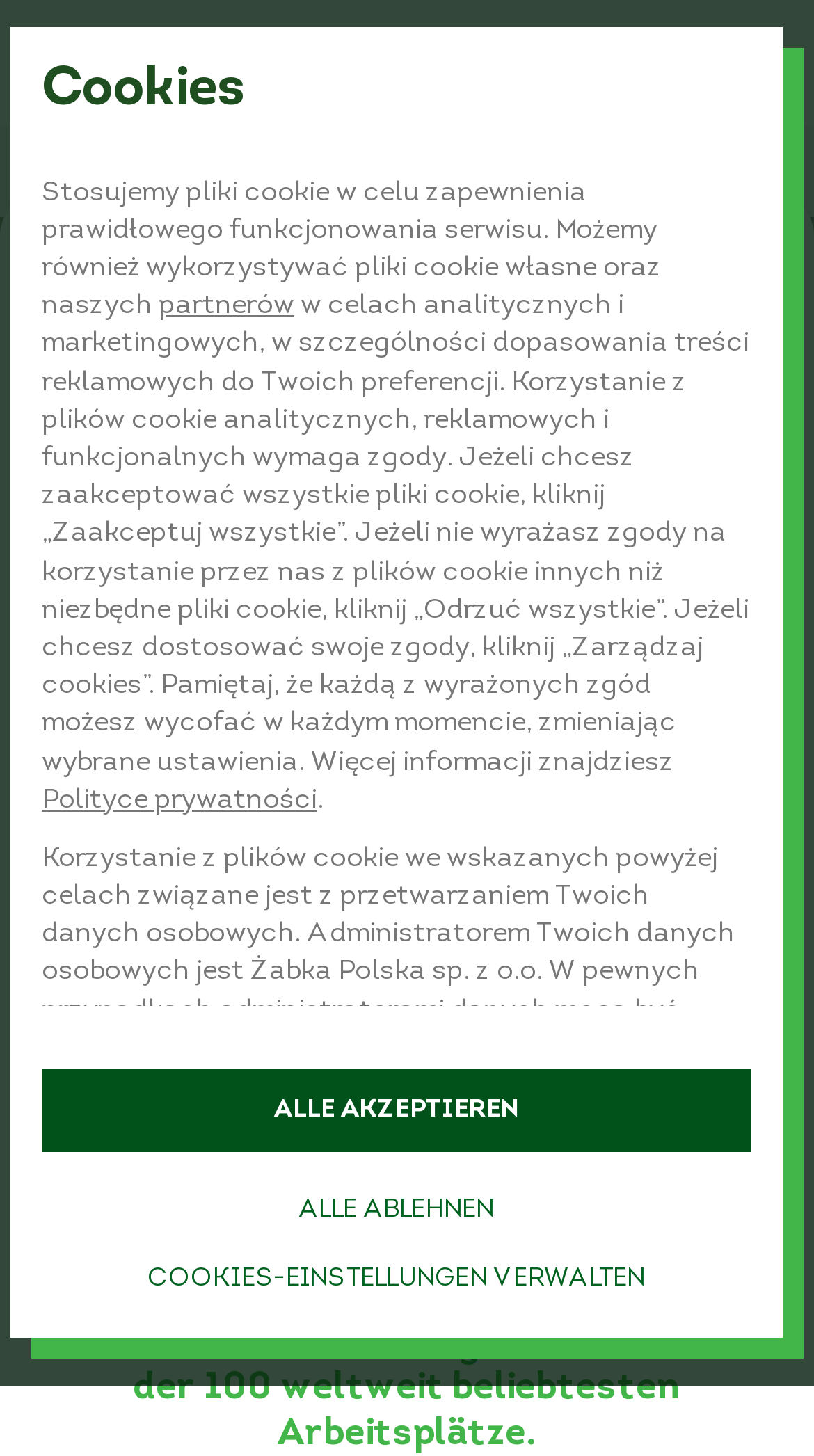What type of tools are being offered to franchisees?
Use the image to answer the question with a single word or phrase.

Technology tools